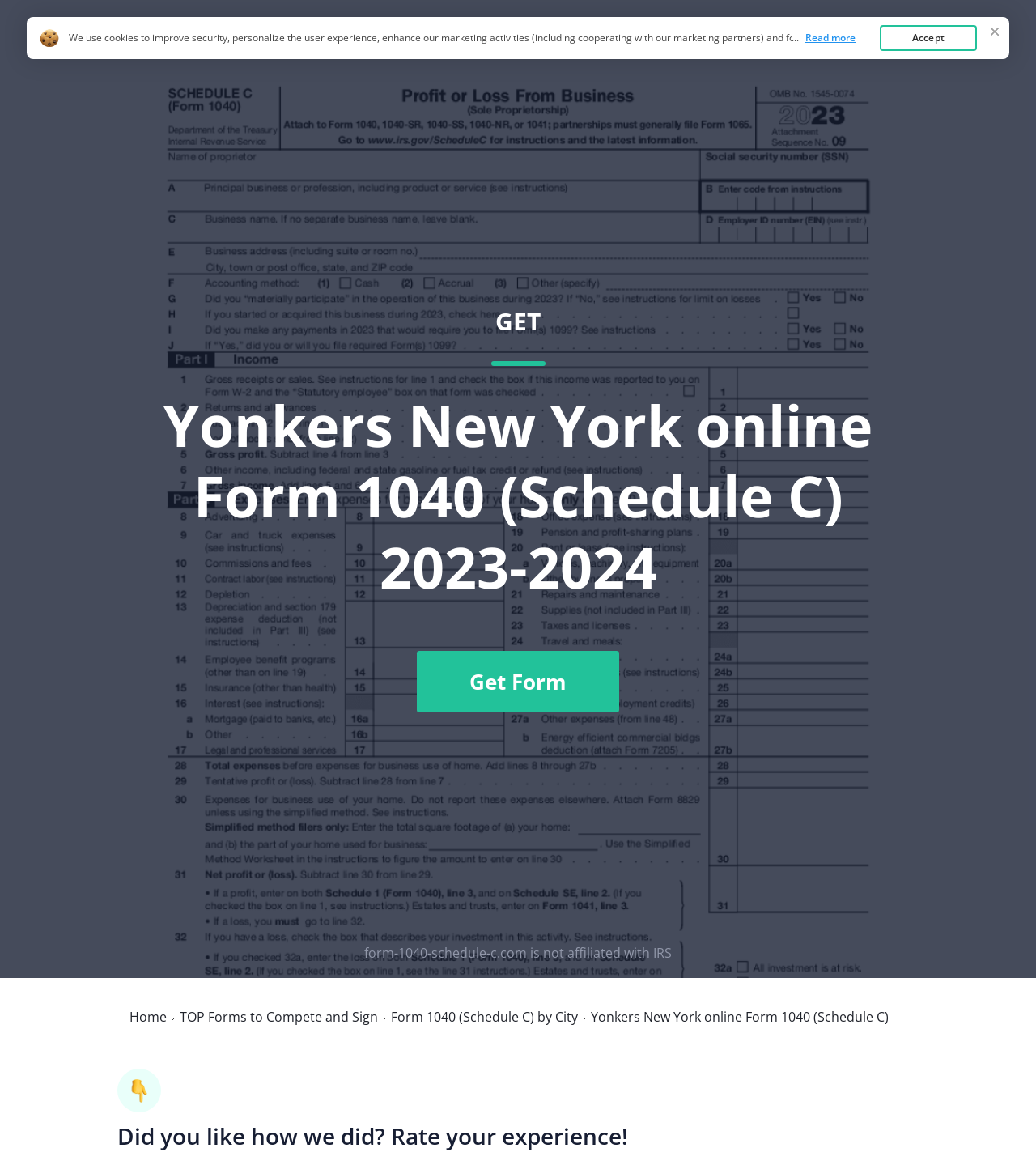Determine the bounding box coordinates of the clickable element to achieve the following action: 'Click on the Form 1040 Schedule C link'. Provide the coordinates as four float values between 0 and 1, formatted as [left, top, right, bottom].

[0.117, 0.035, 0.329, 0.052]